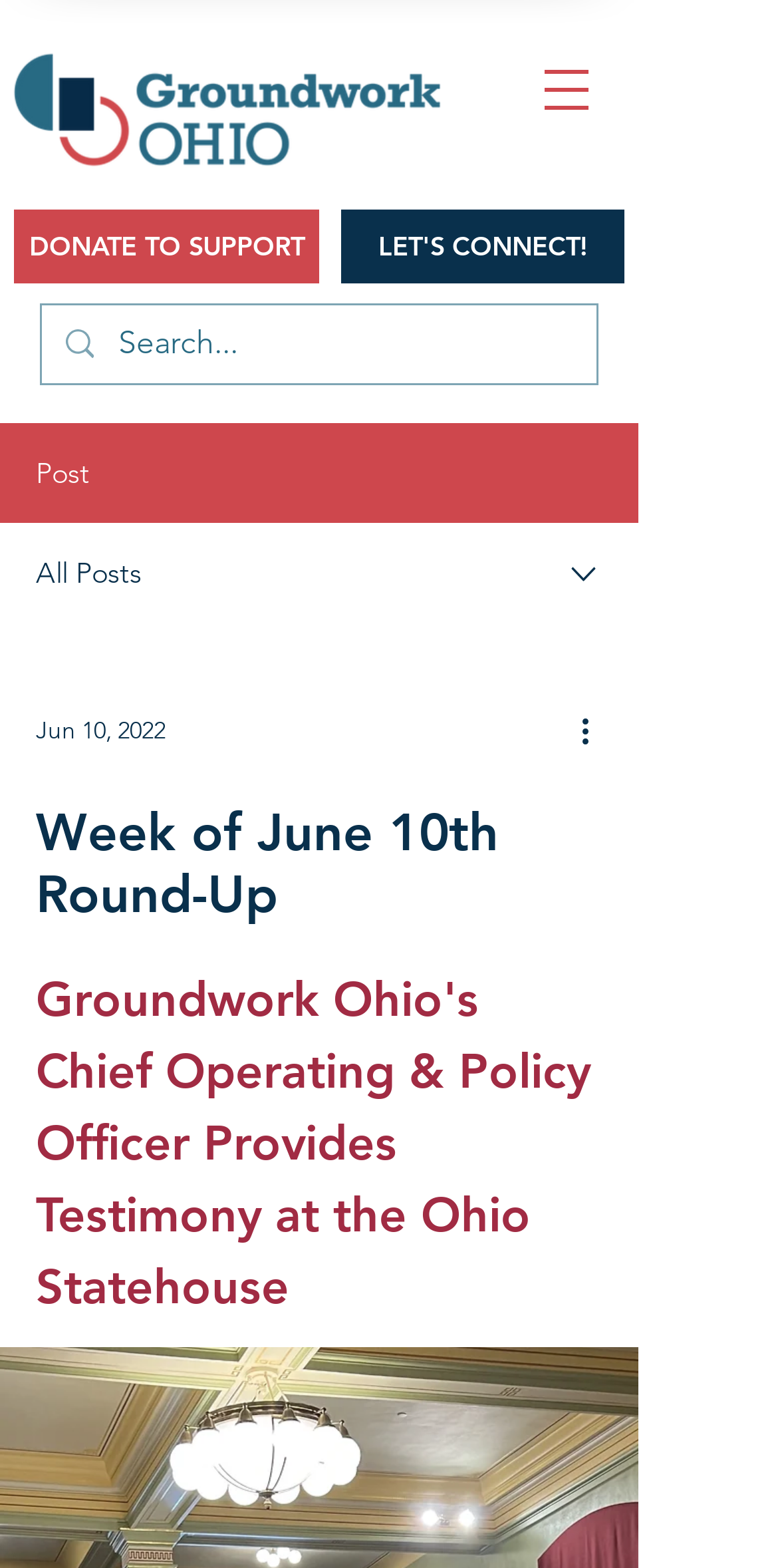Identify and provide the text of the main header on the webpage.

Week of June 10th Round-Up